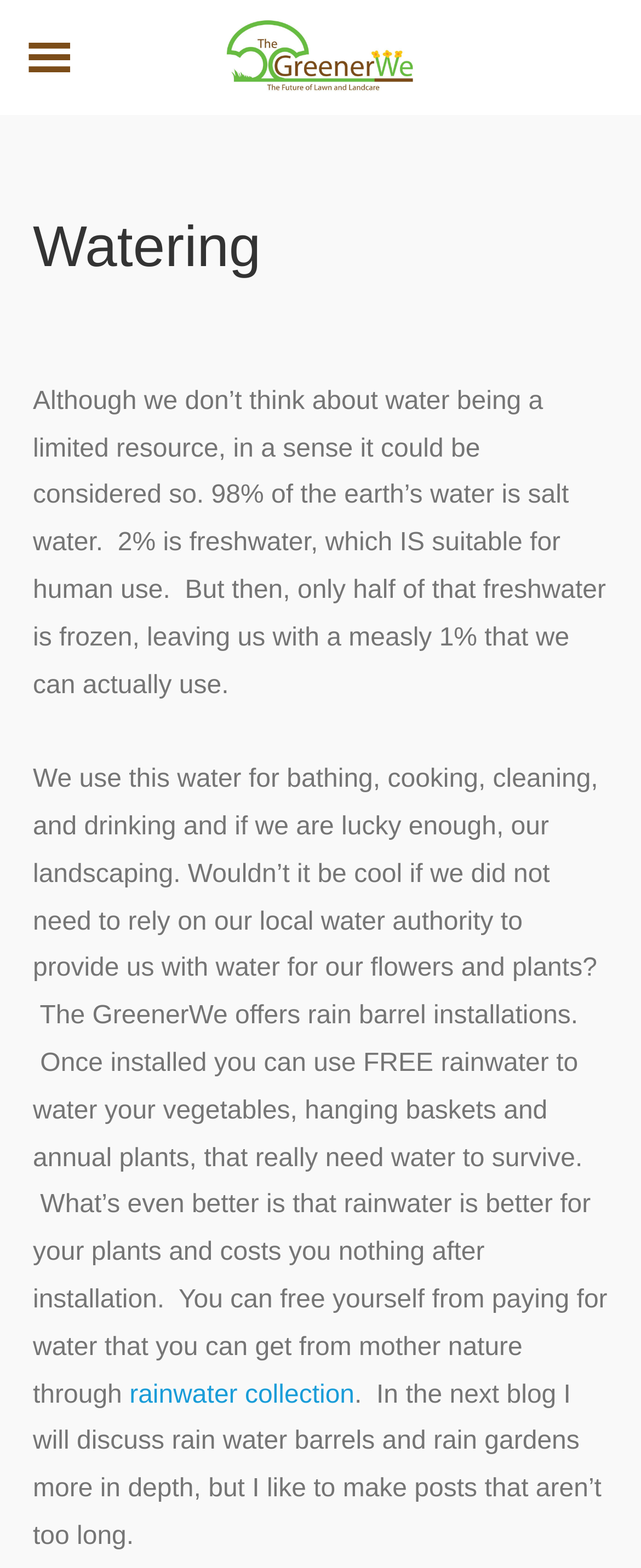What is the purpose of rain barrel installations?
Can you provide an in-depth and detailed response to the question?

The text states that 'The GreenerWe offers rain barrel installations. Once installed you can use FREE rainwater to water your vegetables, hanging baskets and annual plants, that really need water to survive.' This implies that the purpose of rain barrel installations is to use free rainwater for landscaping.